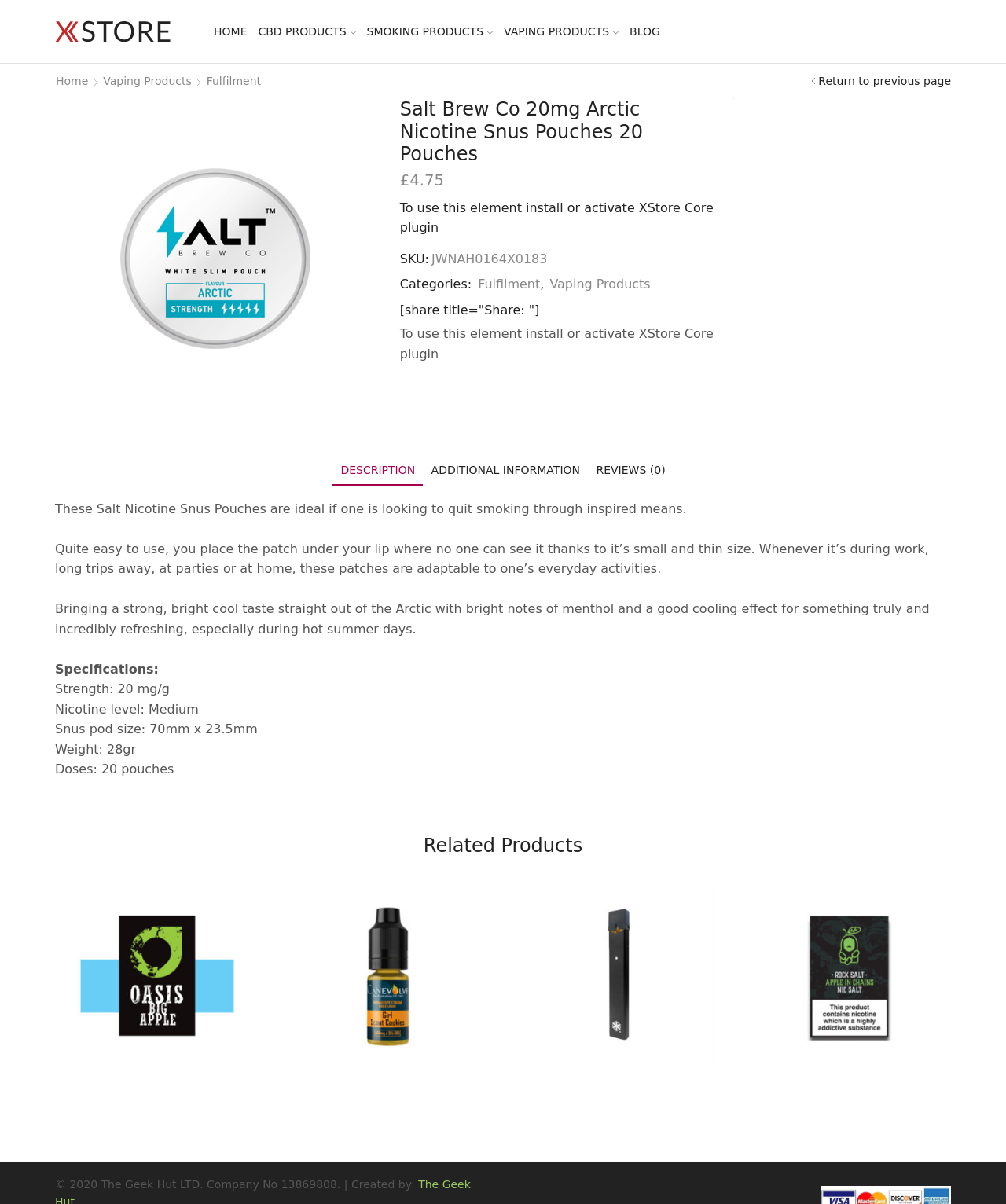Please specify the bounding box coordinates of the clickable section necessary to execute the following command: "View product details of Salt Brew Co 20mg Arctic Nicotine Snus Pouches".

[0.397, 0.081, 0.717, 0.138]